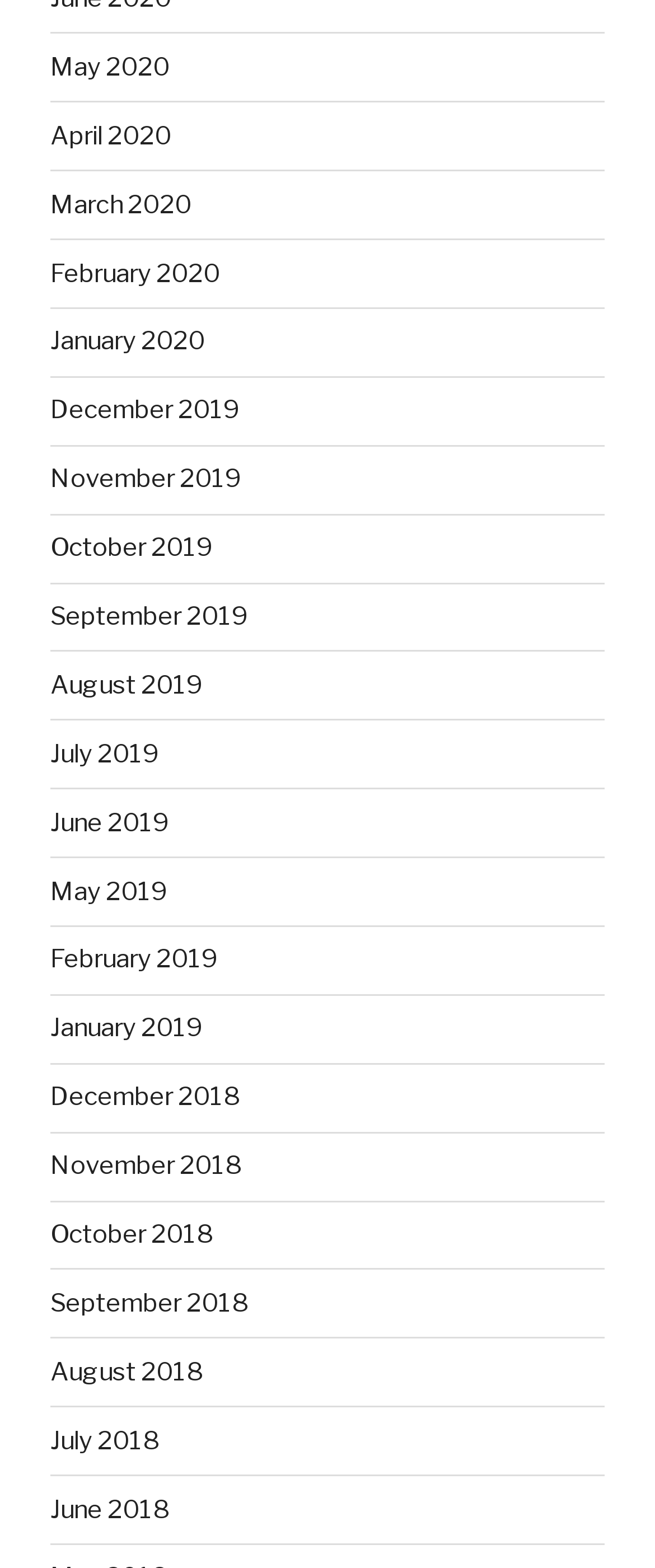Show the bounding box coordinates for the element that needs to be clicked to execute the following instruction: "view May 2020". Provide the coordinates in the form of four float numbers between 0 and 1, i.e., [left, top, right, bottom].

[0.077, 0.033, 0.259, 0.052]